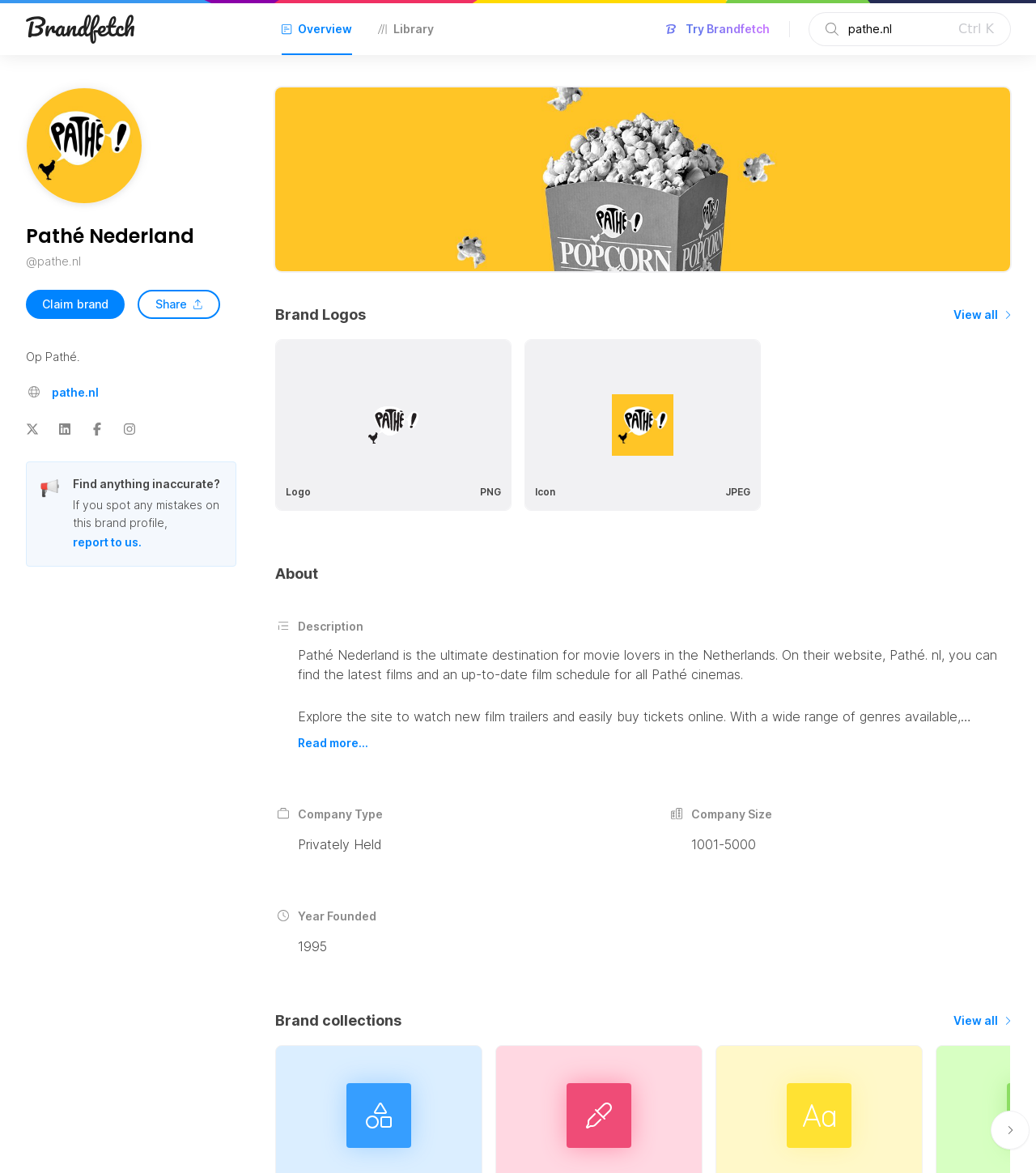Respond to the question below with a single word or phrase:
What is the company type of Pathé Nederland?

Privately Held